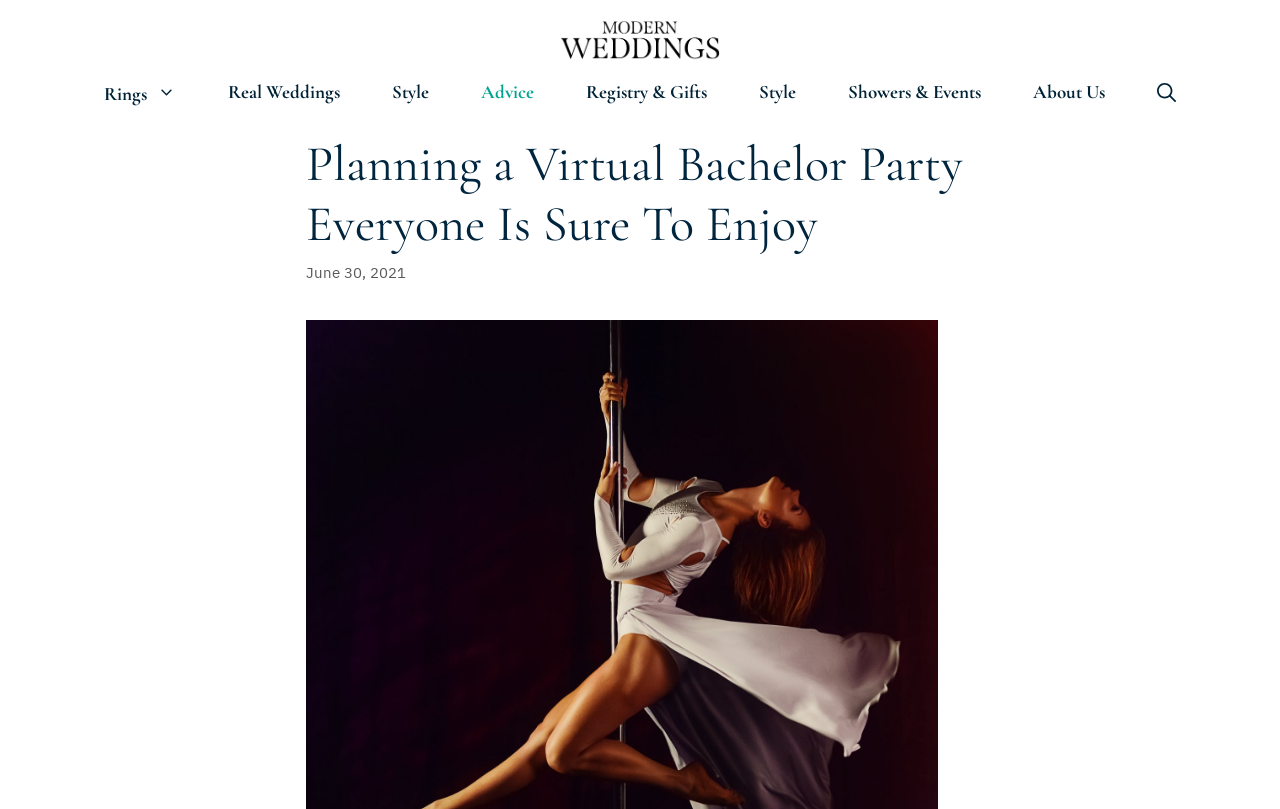Give a detailed account of the webpage, highlighting key information.

The webpage is about planning a virtual bachelor party, with a focus on making it an enjoyable experience for everyone involved. At the top of the page, there is a banner with the site's name, "Modern Weddings", accompanied by an image of the same name. Below the banner, there is a primary navigation menu with 9 links: "Rings", "Real Weddings", "Style", "Advice", "Registry & Gifts", "Style" again, "Showers & Events", and "About Us". 

To the right of the navigation menu, there is a link to open a search bar. Below the navigation menu, there is a header section with a heading that matches the title of the webpage, "Planning a Virtual Bachelor Party Everyone Is Sure To Enjoy". This heading is accompanied by a timestamp, "June 30, 2021", indicating the date the article was published.